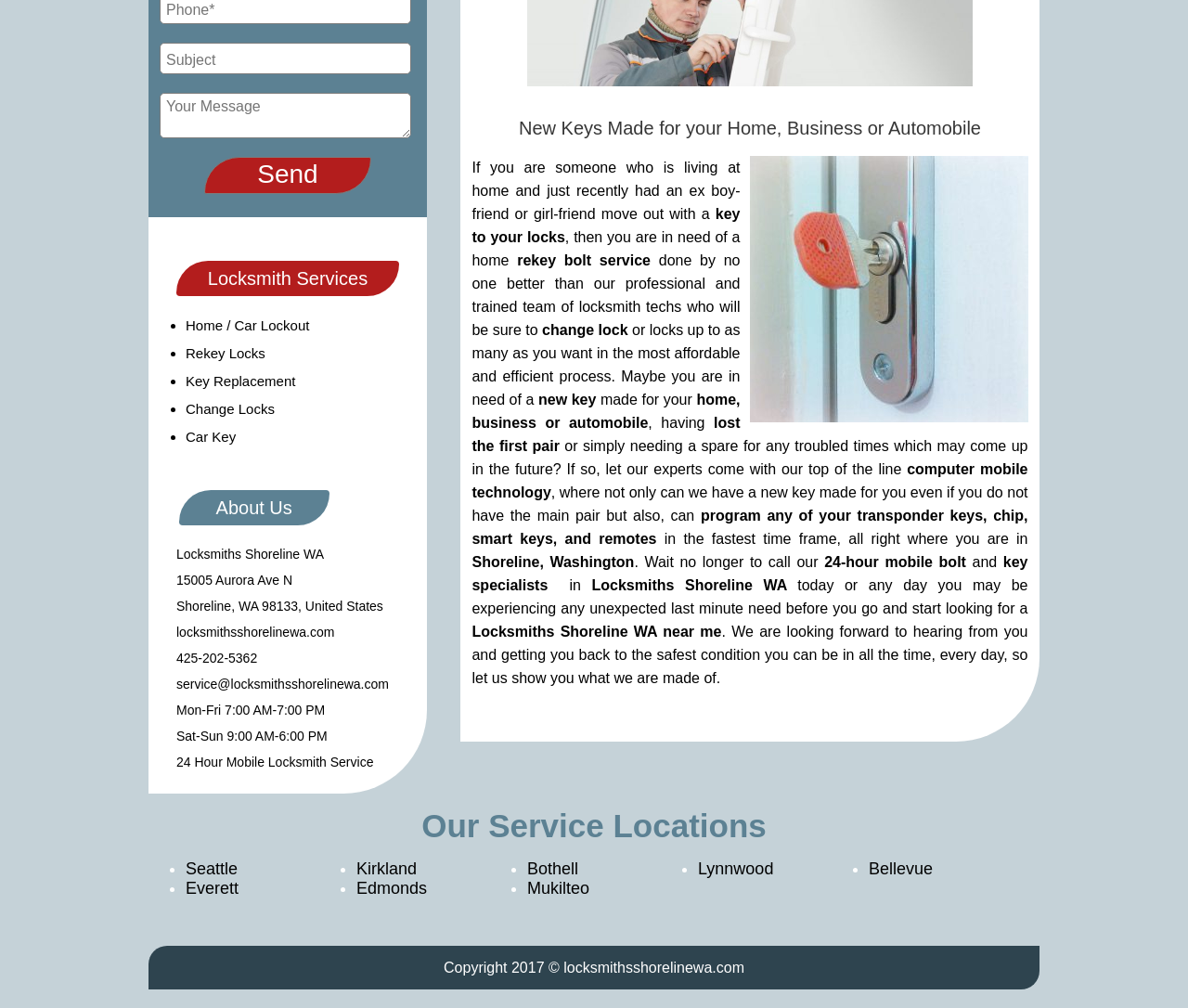Identify the bounding box for the described UI element. Provide the coordinates in (top-left x, top-left y, bottom-right x, bottom-right y) format with values ranging from 0 to 1: change lock

[0.456, 0.319, 0.532, 0.335]